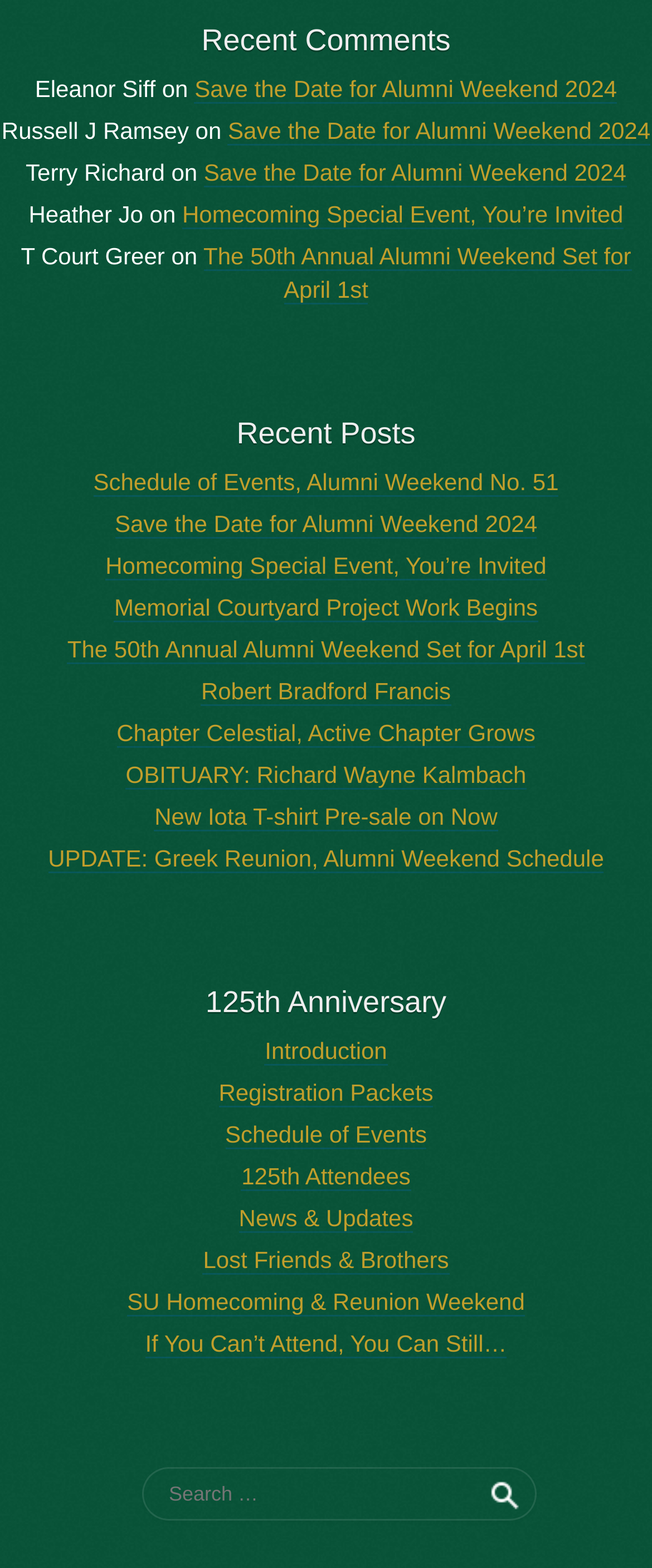Determine the bounding box coordinates for the clickable element to execute this instruction: "Click on the link 'Schedule of Events, Alumni Weekend No. 51'". Provide the coordinates as four float numbers between 0 and 1, i.e., [left, top, right, bottom].

[0.143, 0.299, 0.857, 0.317]